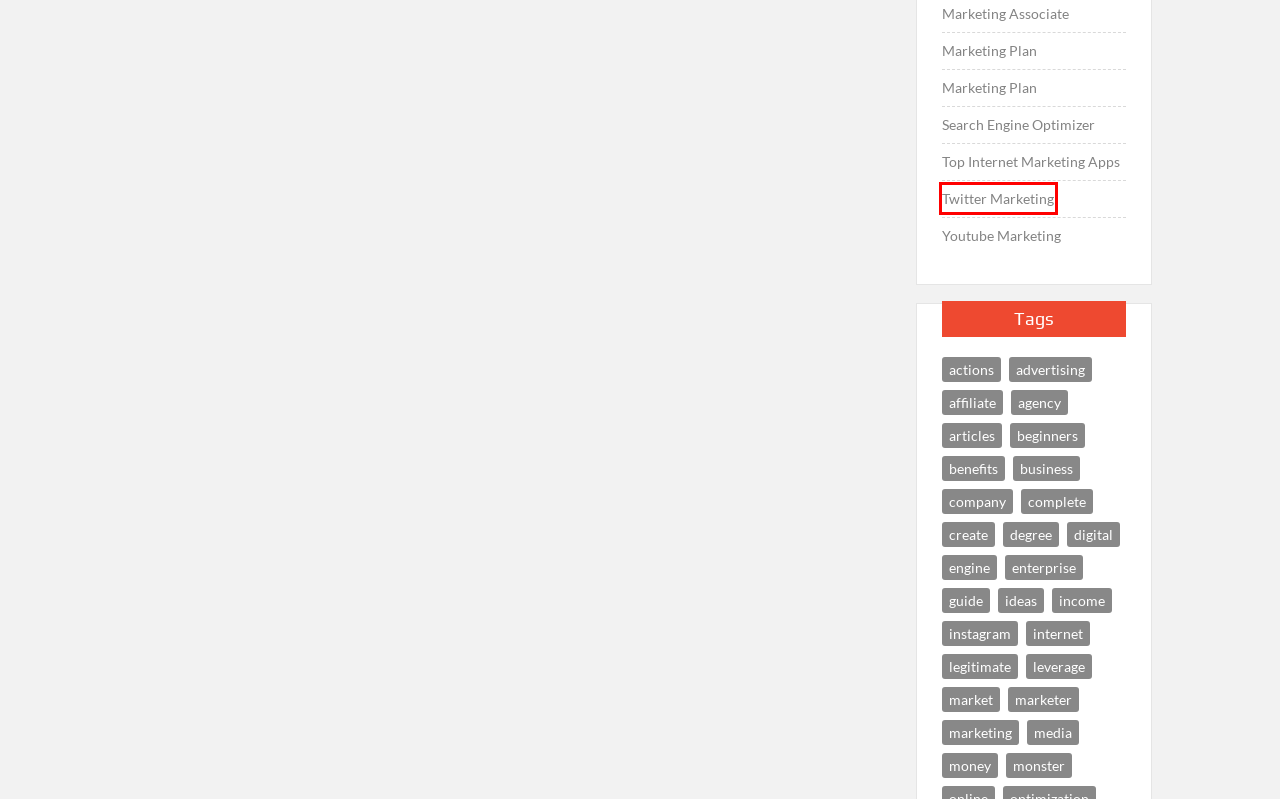With the provided screenshot showing a webpage and a red bounding box, determine which webpage description best fits the new page that appears after clicking the element inside the red box. Here are the options:
A. Twitter Marketing | escaflowneonline.com
B. affiliate | escaflowneonline.com
C. engine | escaflowneonline.com
D. enterprise | escaflowneonline.com
E. General Article | escaflowneonline.com
F. Search Engine Optimizer | escaflowneonline.com
G. social | escaflowneonline.com
H. beginners | escaflowneonline.com

A